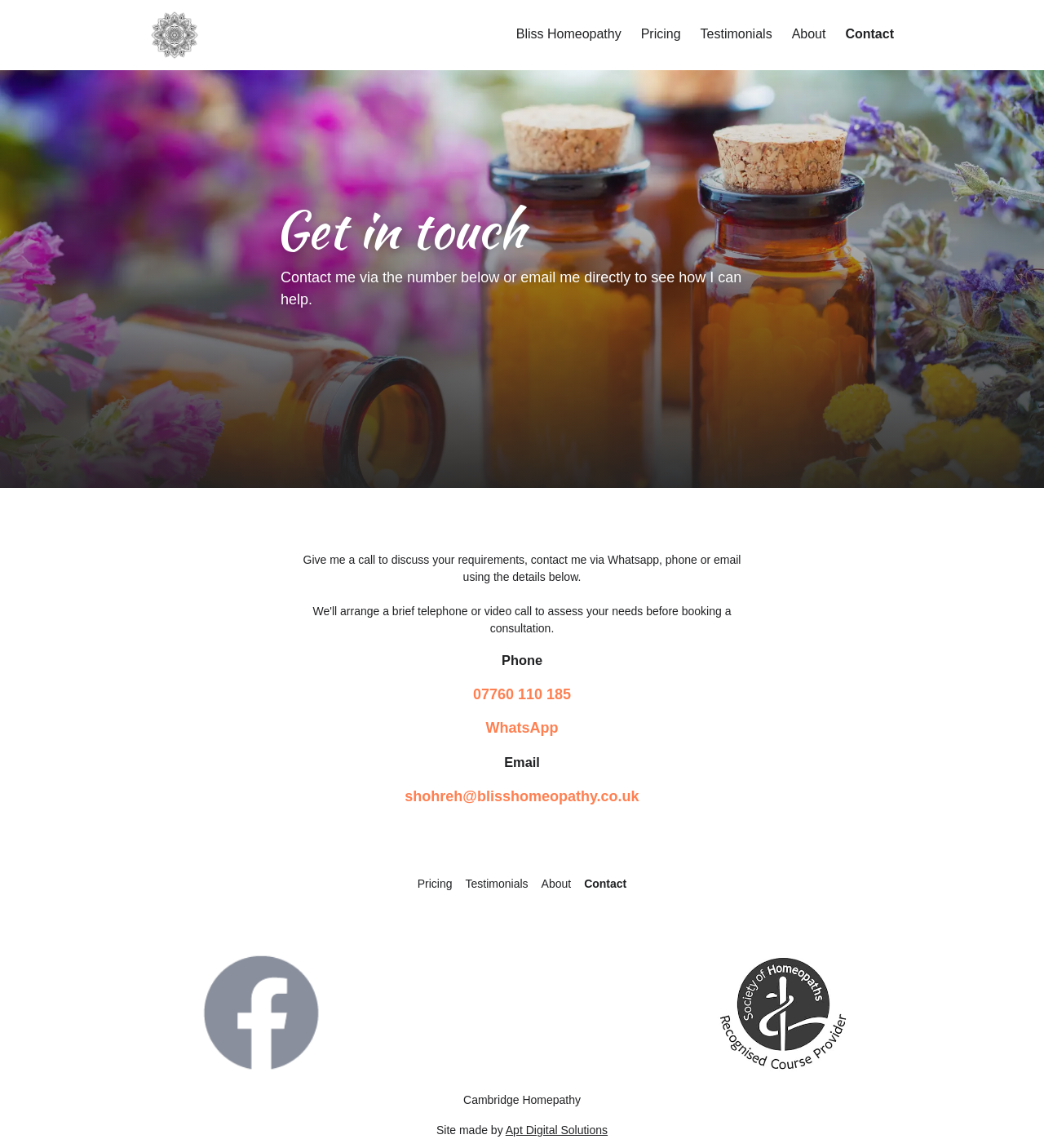Please locate the clickable area by providing the bounding box coordinates to follow this instruction: "Check pricing".

[0.608, 0.0, 0.658, 0.06]